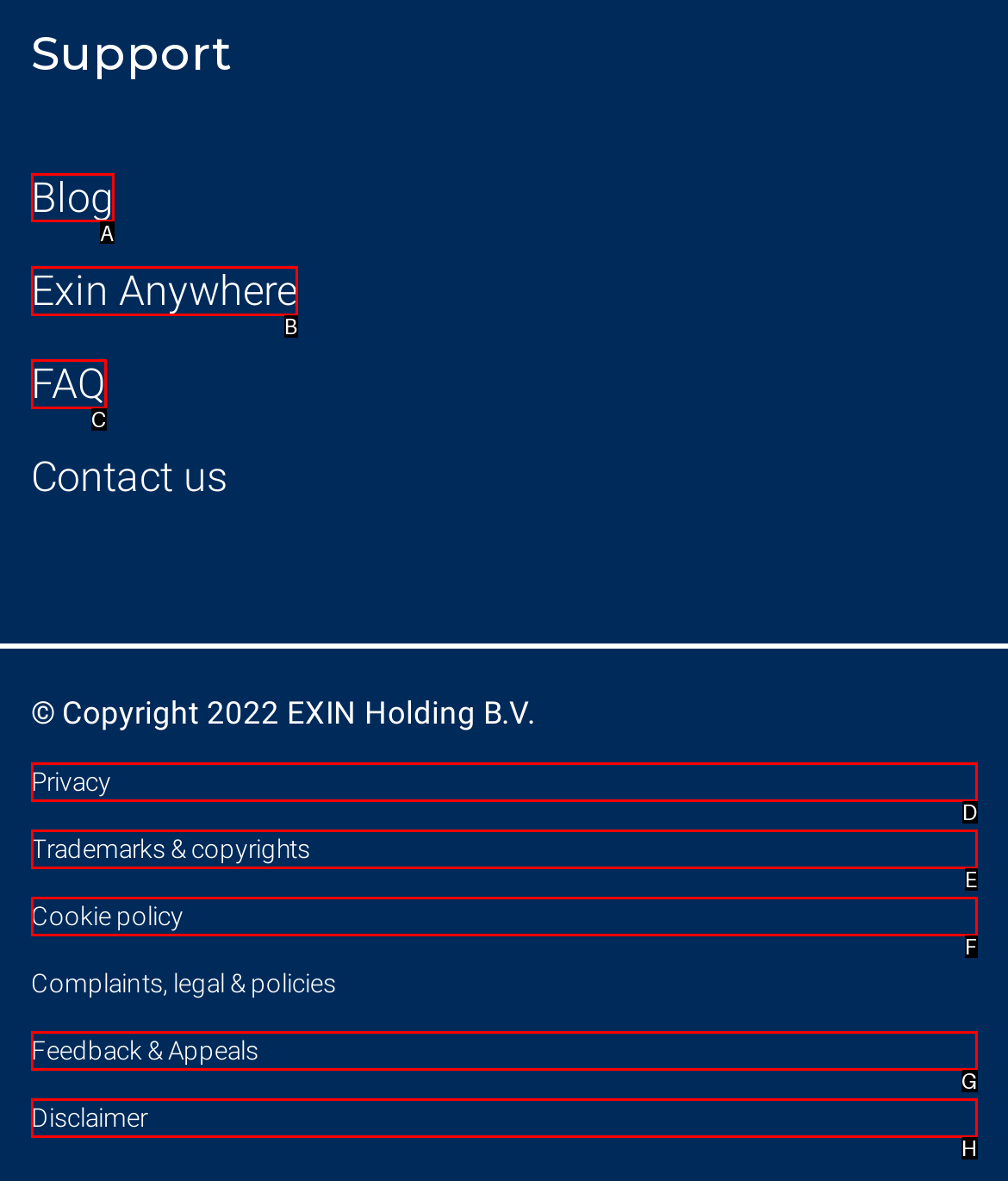Identify the letter of the option that should be selected to accomplish the following task: go to blog. Provide the letter directly.

A